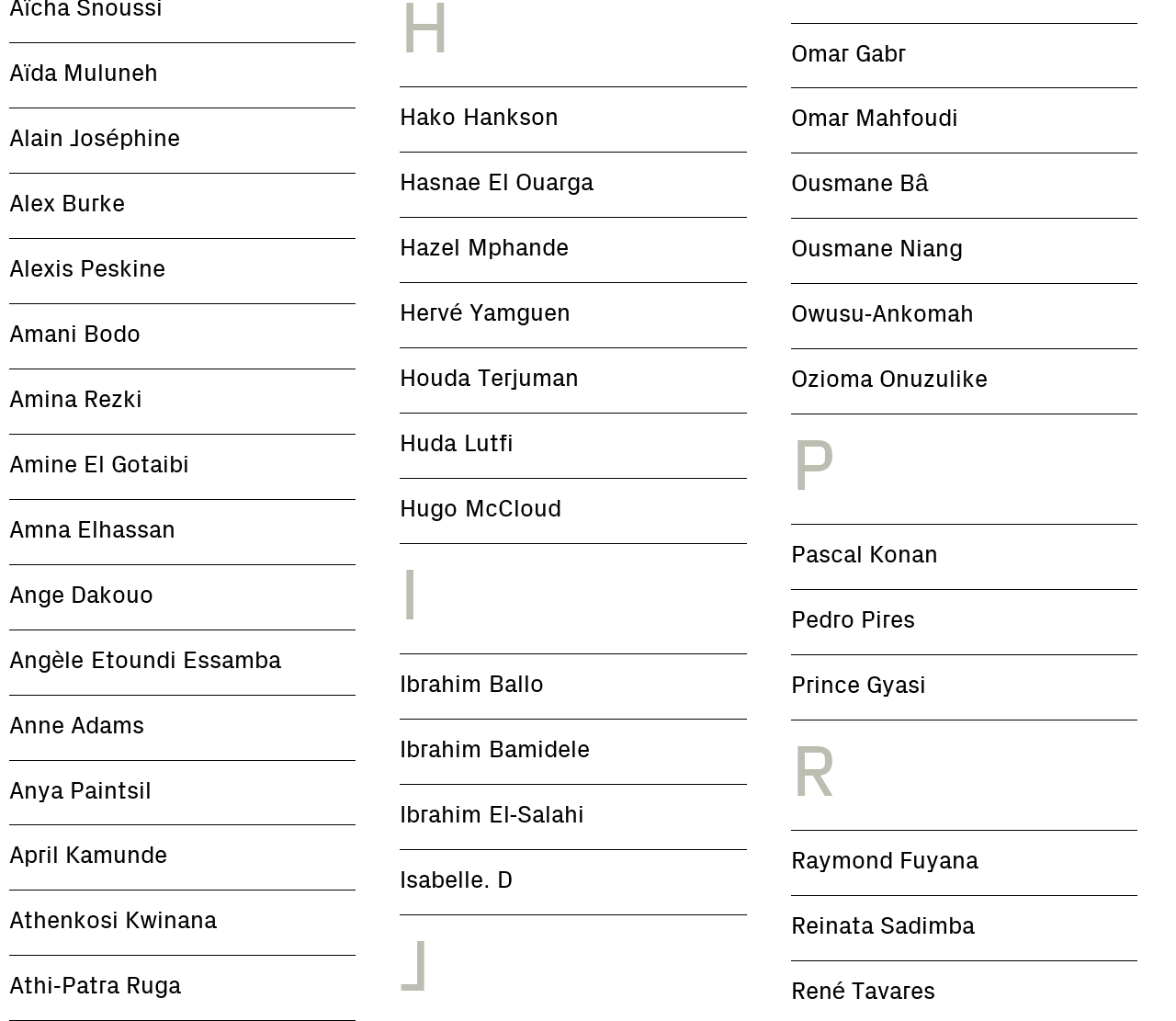Extract the bounding box coordinates for the HTML element that matches this description: "Owusu-Ankomah". The coordinates should be four float numbers between 0 and 1, i.e., [left, top, right, bottom].

[0.672, 0.278, 0.867, 0.341]